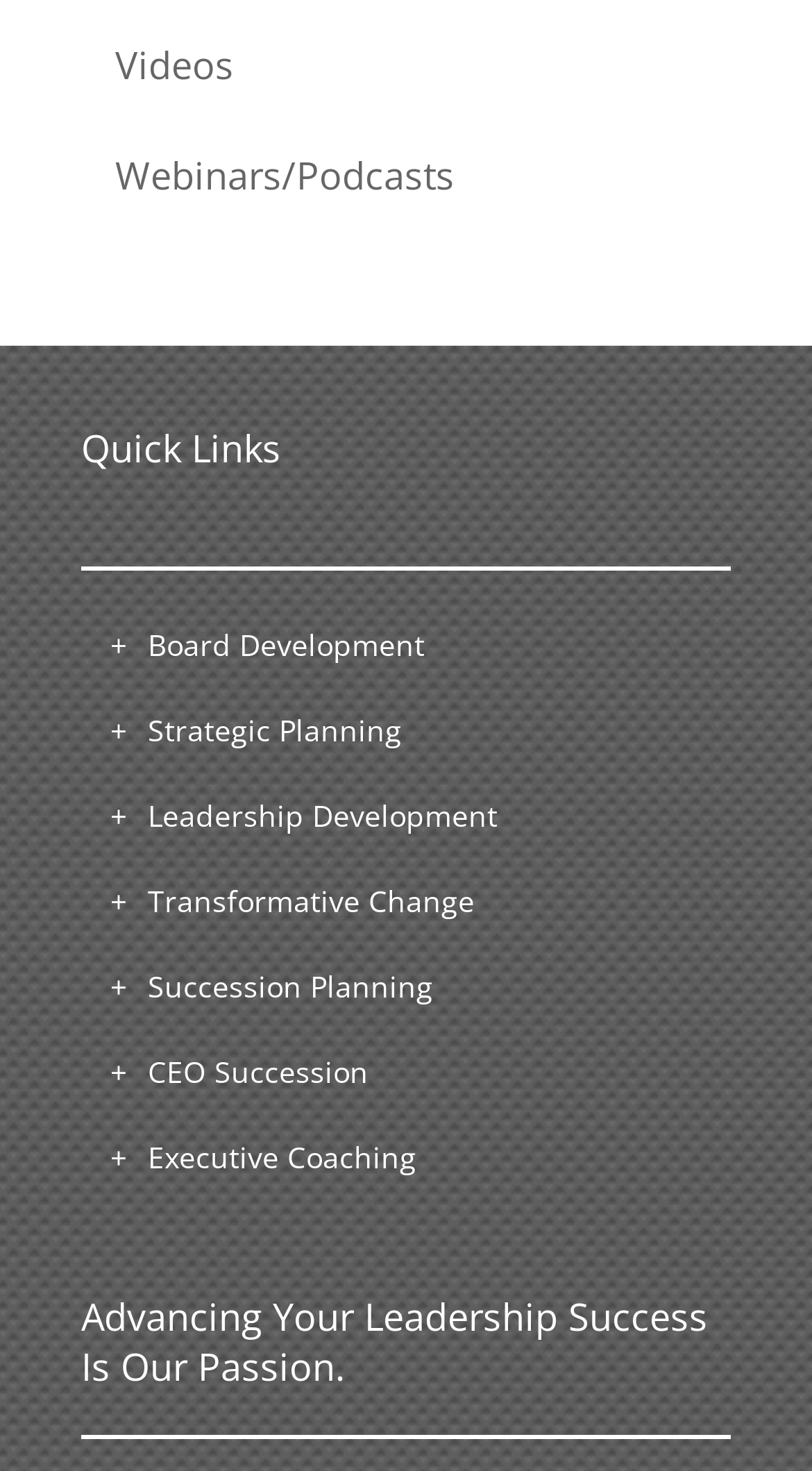Find the bounding box coordinates for the HTML element specified by: "Videos".

[0.1, 0.012, 0.9, 0.078]